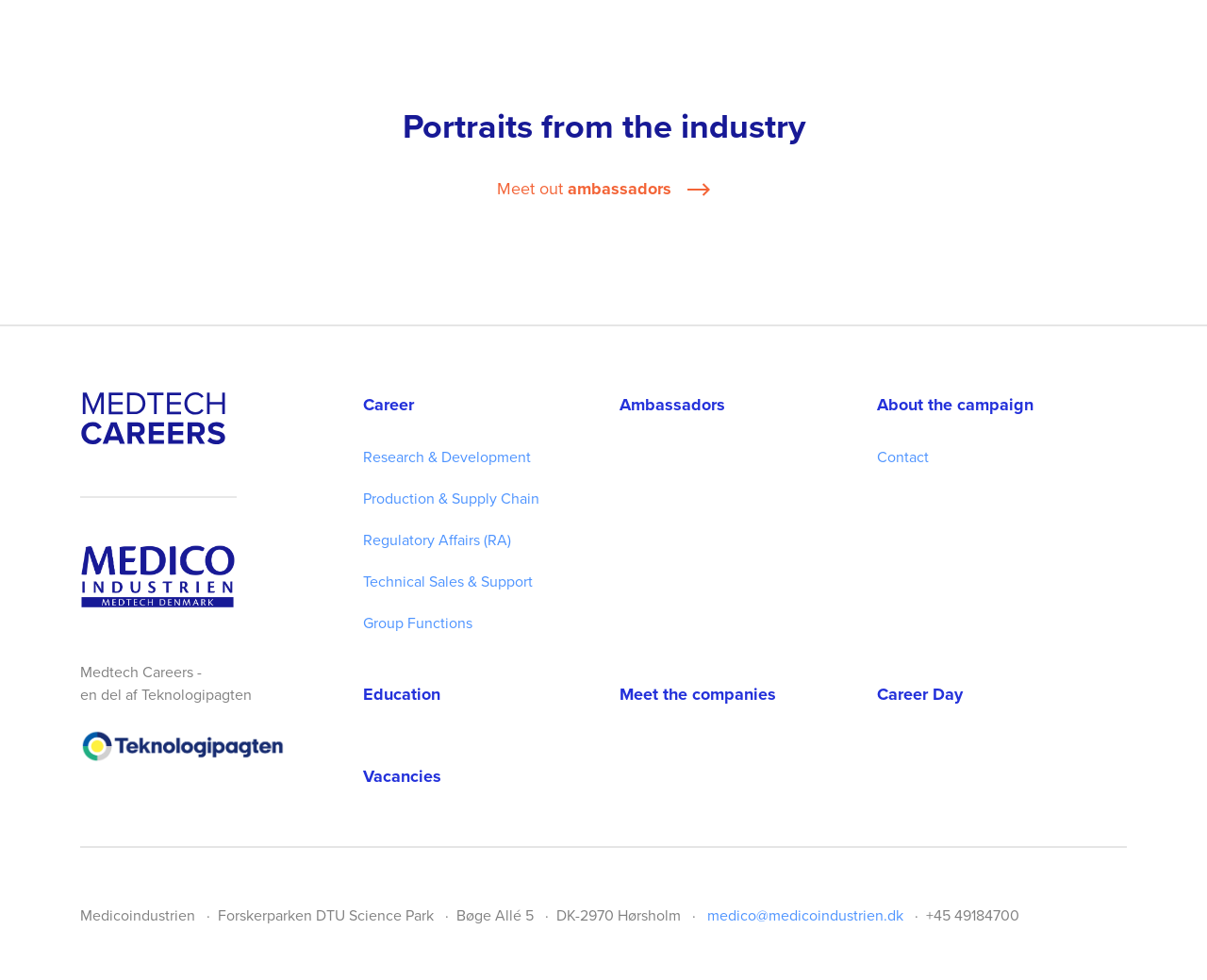How many images are there in the webpage?
Examine the image and give a concise answer in one word or a short phrase.

5